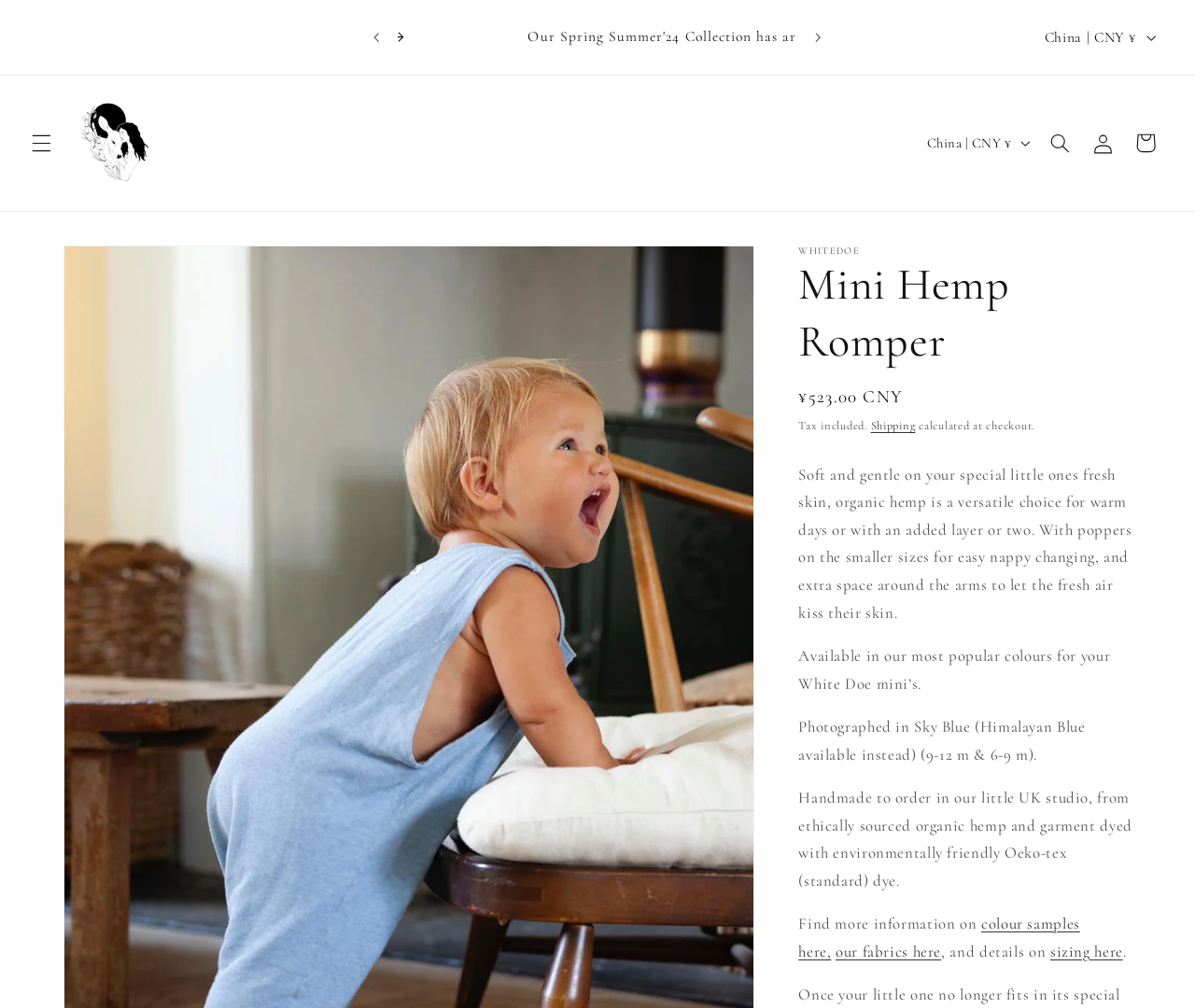Review the image closely and give a comprehensive answer to the question: What is the product name?

I determined the product name by looking at the heading element with the text 'Mini Hemp Romper' which is a prominent element on the webpage, indicating that it is the main product being described.